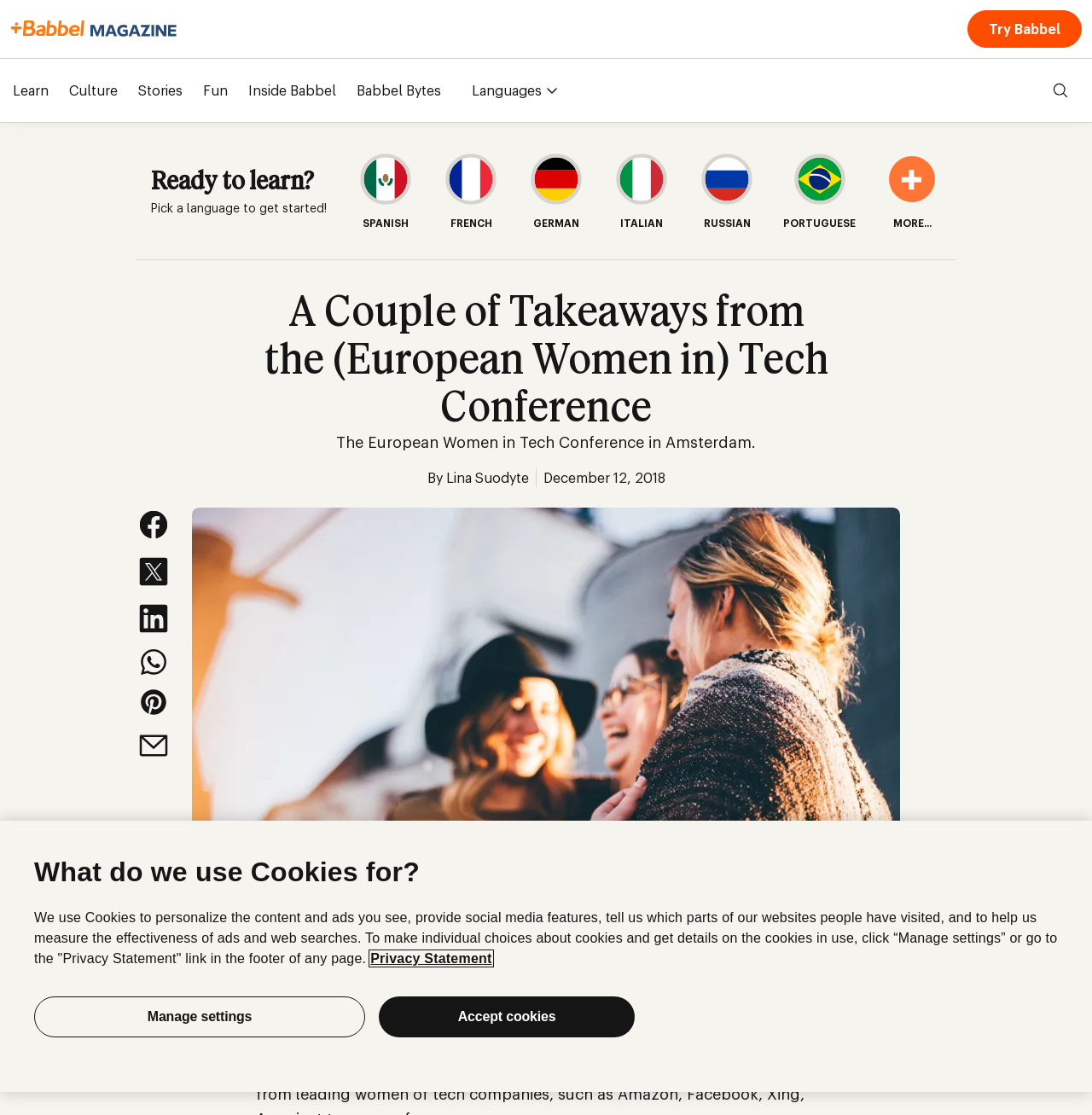Who is the author of the article?
Based on the visual information, provide a detailed and comprehensive answer.

I found the author's name, Lina Suodyte, mentioned in the article, specifically in the section 'By Lina Suodyte, December 12, 2018'.